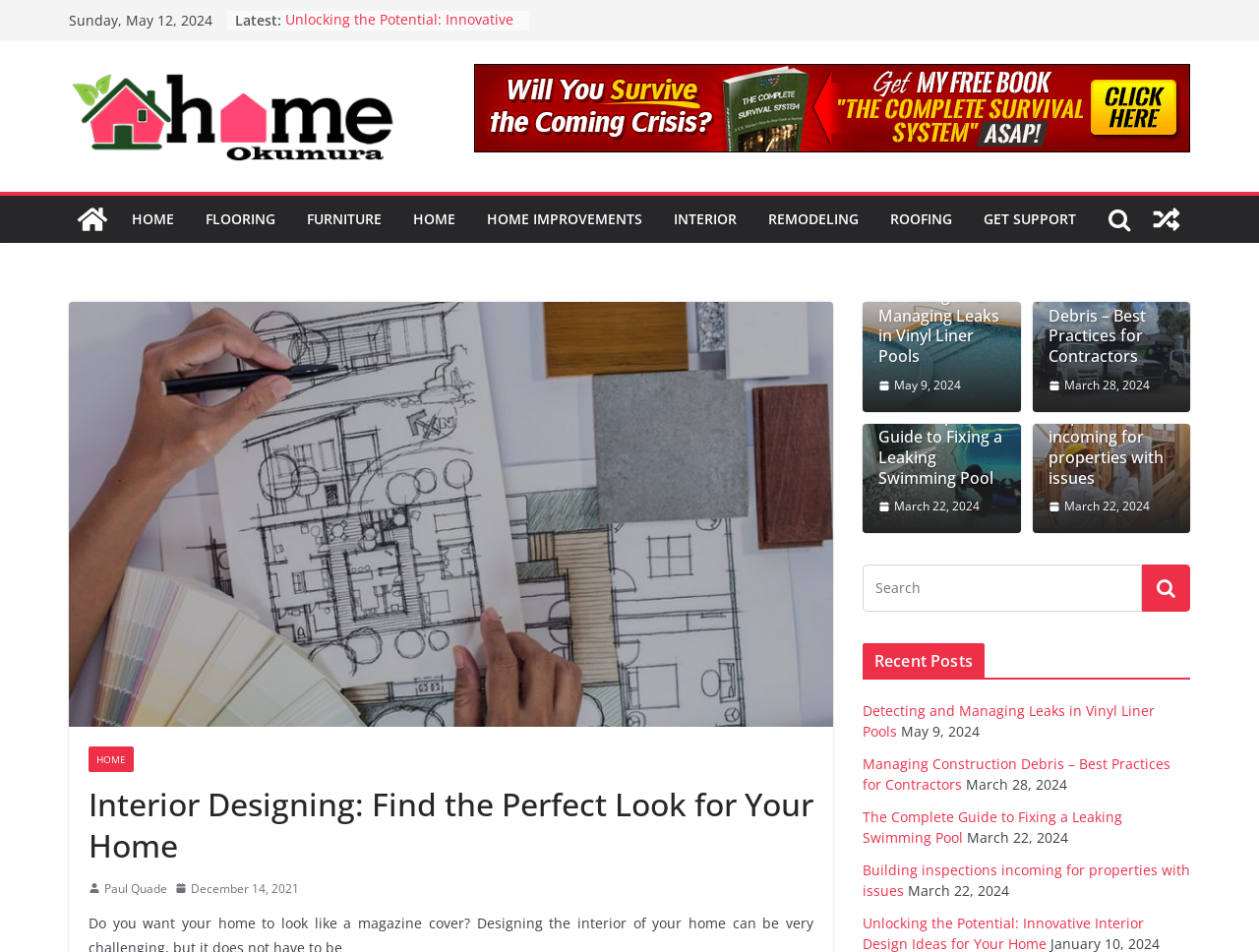Predict the bounding box for the UI component with the following description: "May 9, 2024May 9, 2024".

[0.698, 0.394, 0.763, 0.416]